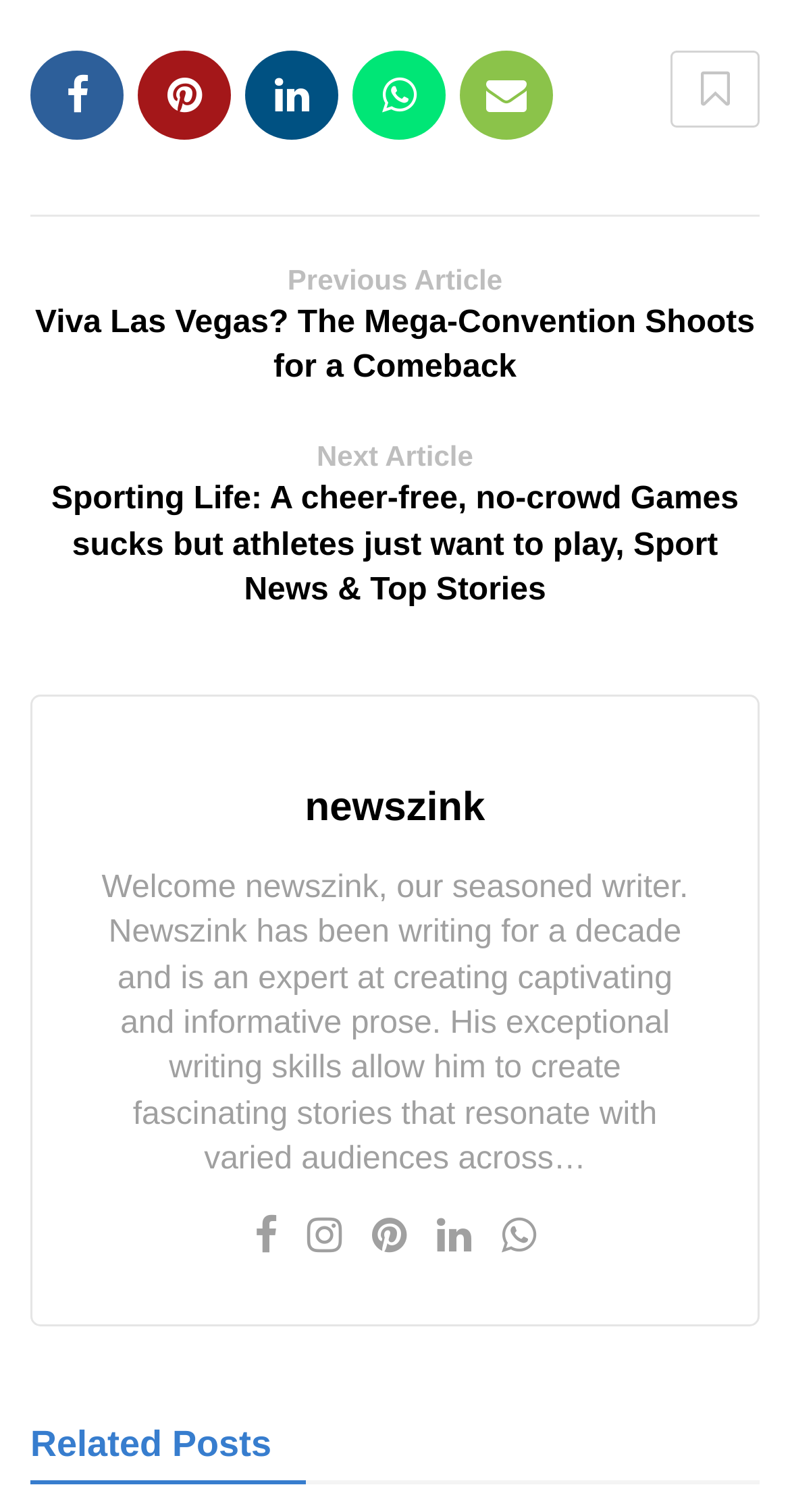How many social media links are present in the footer?
Provide a thorough and detailed answer to the question.

The answer can be found by counting the number of link elements with OCR text in the footer section. There are six links with OCR text '', '', '', '', '', and ''.